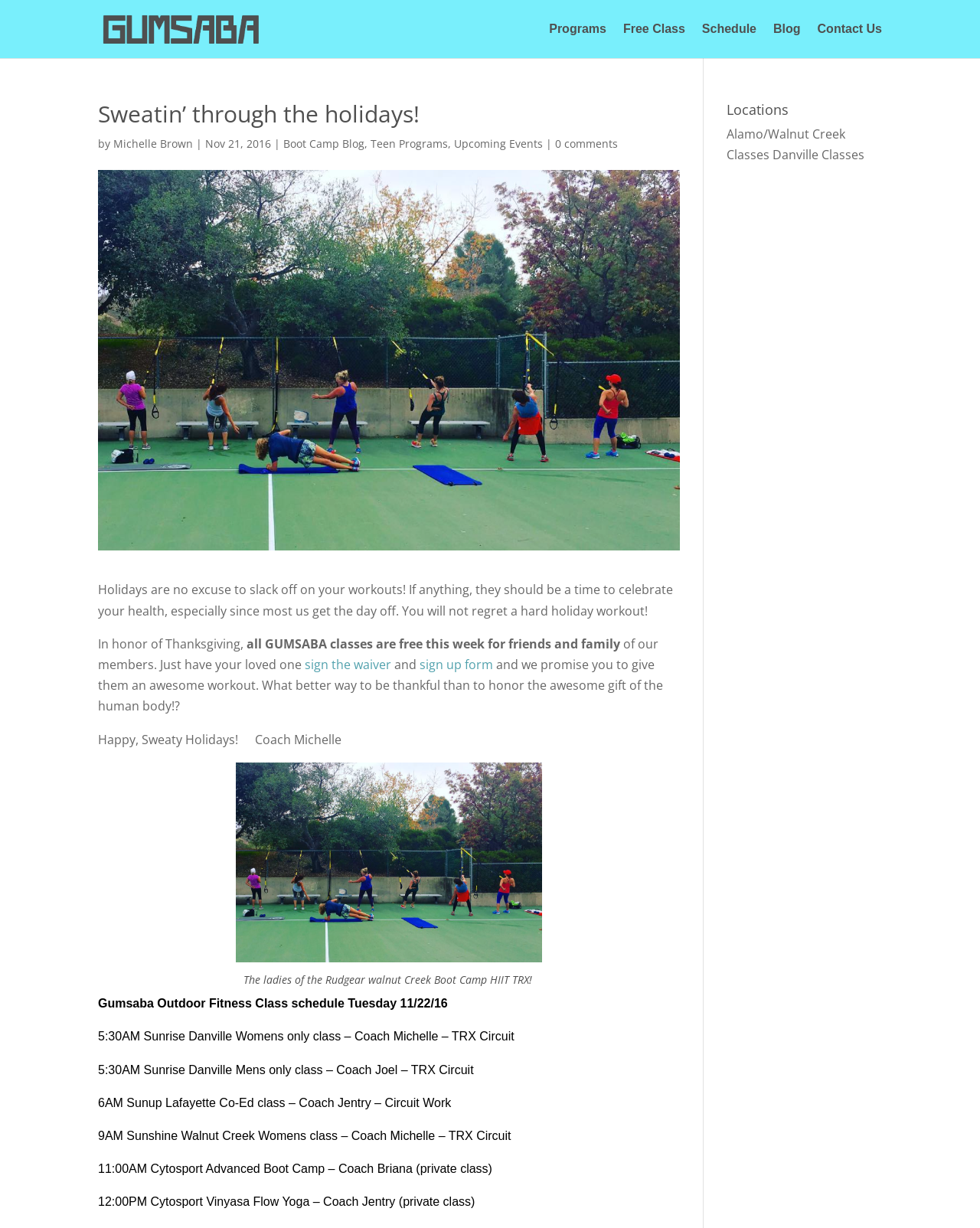Please locate the bounding box coordinates of the element's region that needs to be clicked to follow the instruction: "Click on the 'Gumsaba' logo". The bounding box coordinates should be provided as four float numbers between 0 and 1, i.e., [left, top, right, bottom].

[0.103, 0.011, 0.269, 0.037]